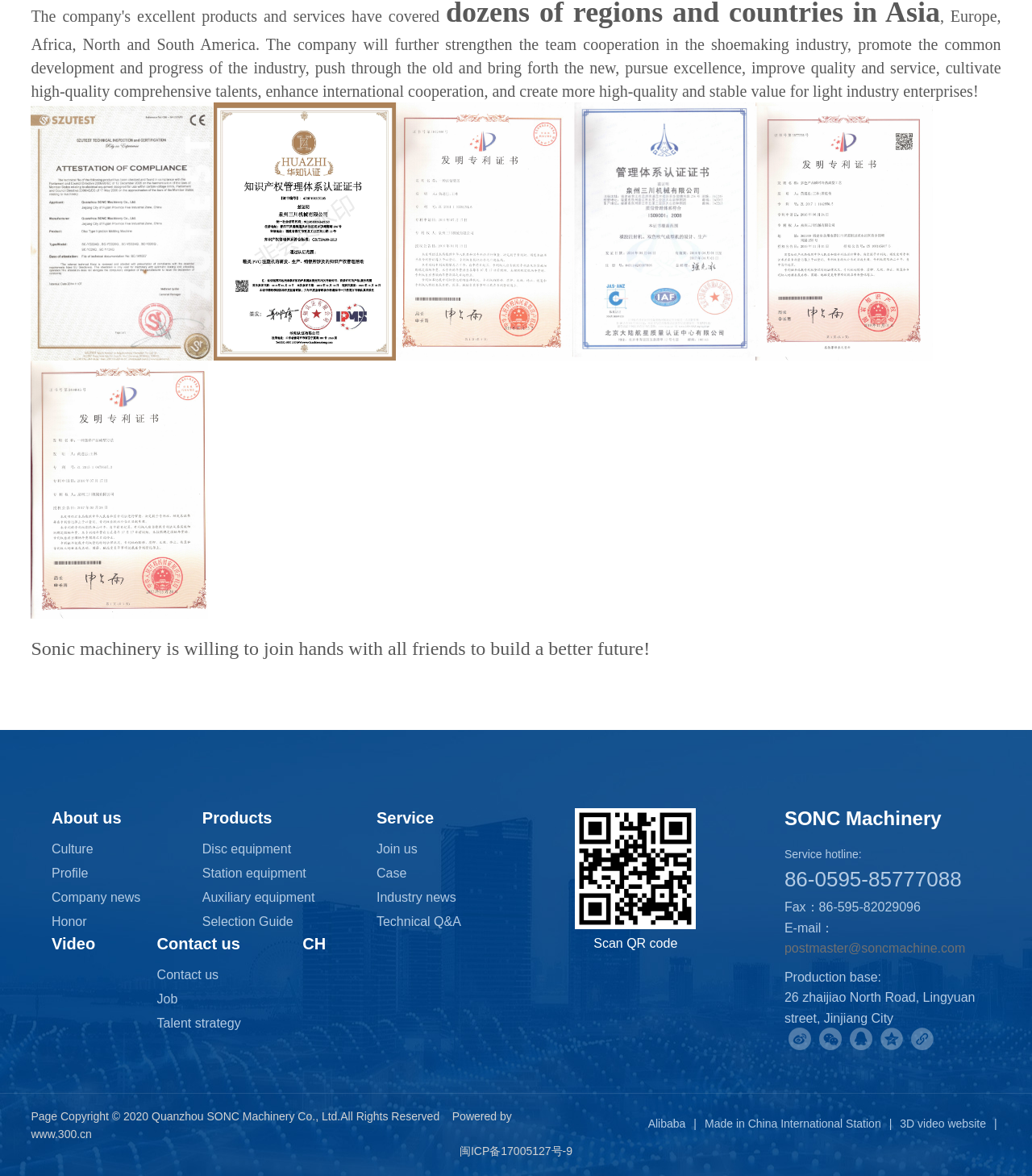Please answer the following question using a single word or phrase: What is the company's service hotline?

86-0595-85777088